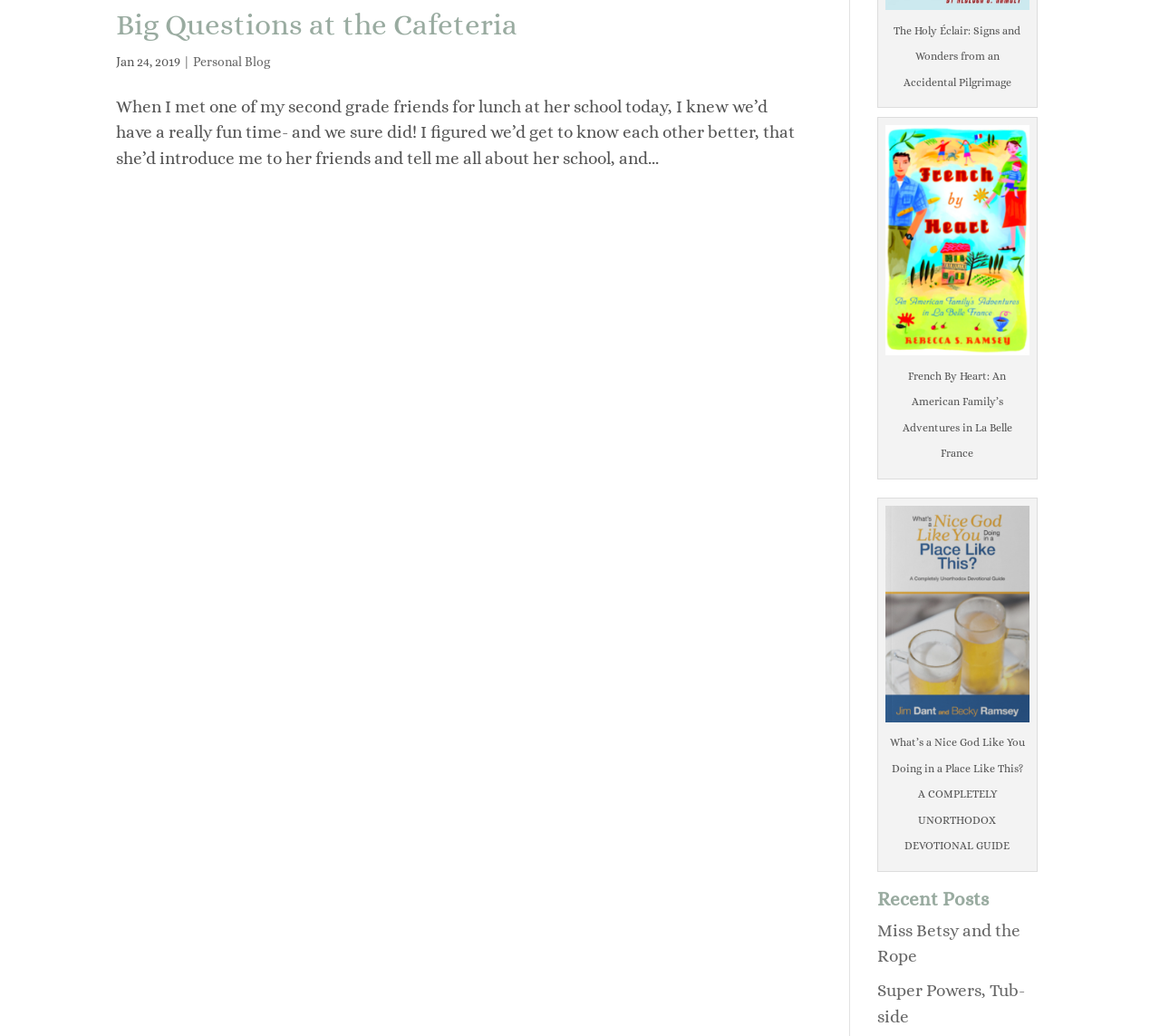Locate the UI element described by Member Login and provide its bounding box coordinates. Use the format (top-left x, top-left y, bottom-right x, bottom-right y) with all values as floating point numbers between 0 and 1.

None